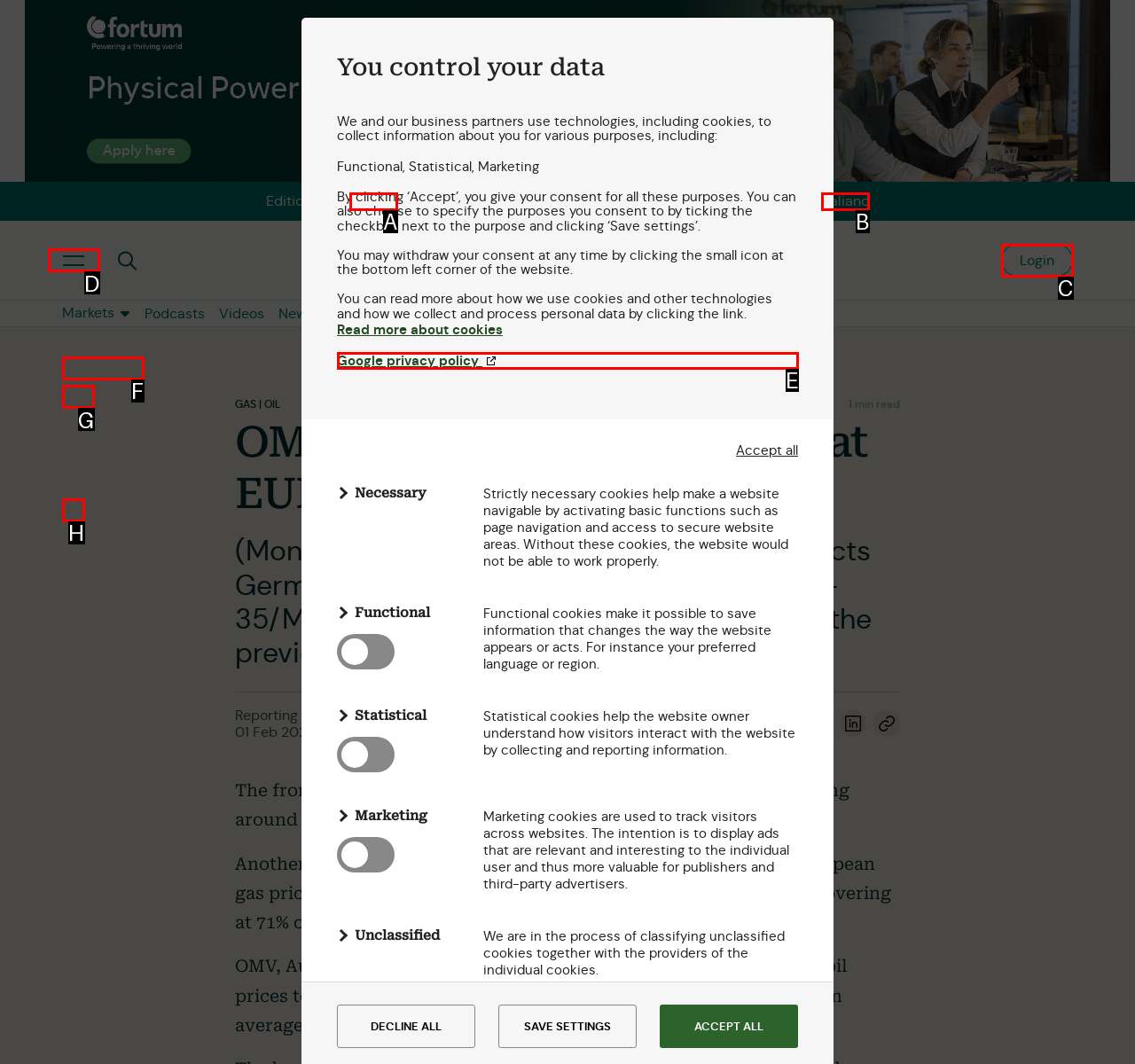Choose the letter of the option you need to click to View gas market. Answer with the letter only.

G